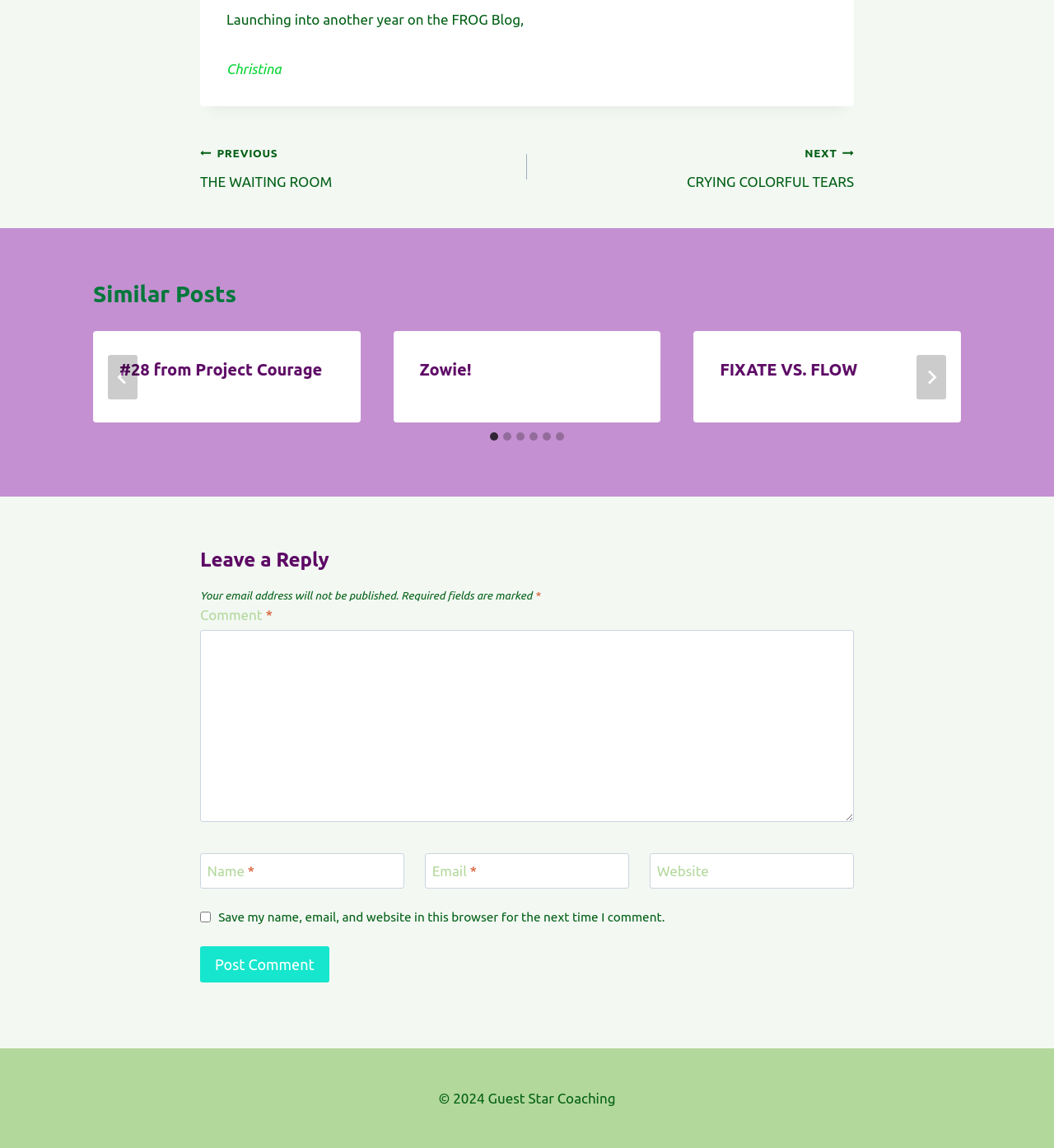Locate the bounding box coordinates of the clickable area to execute the instruction: "Click the 'Go to last slide' button". Provide the coordinates as four float numbers between 0 and 1, represented as [left, top, right, bottom].

[0.102, 0.309, 0.13, 0.348]